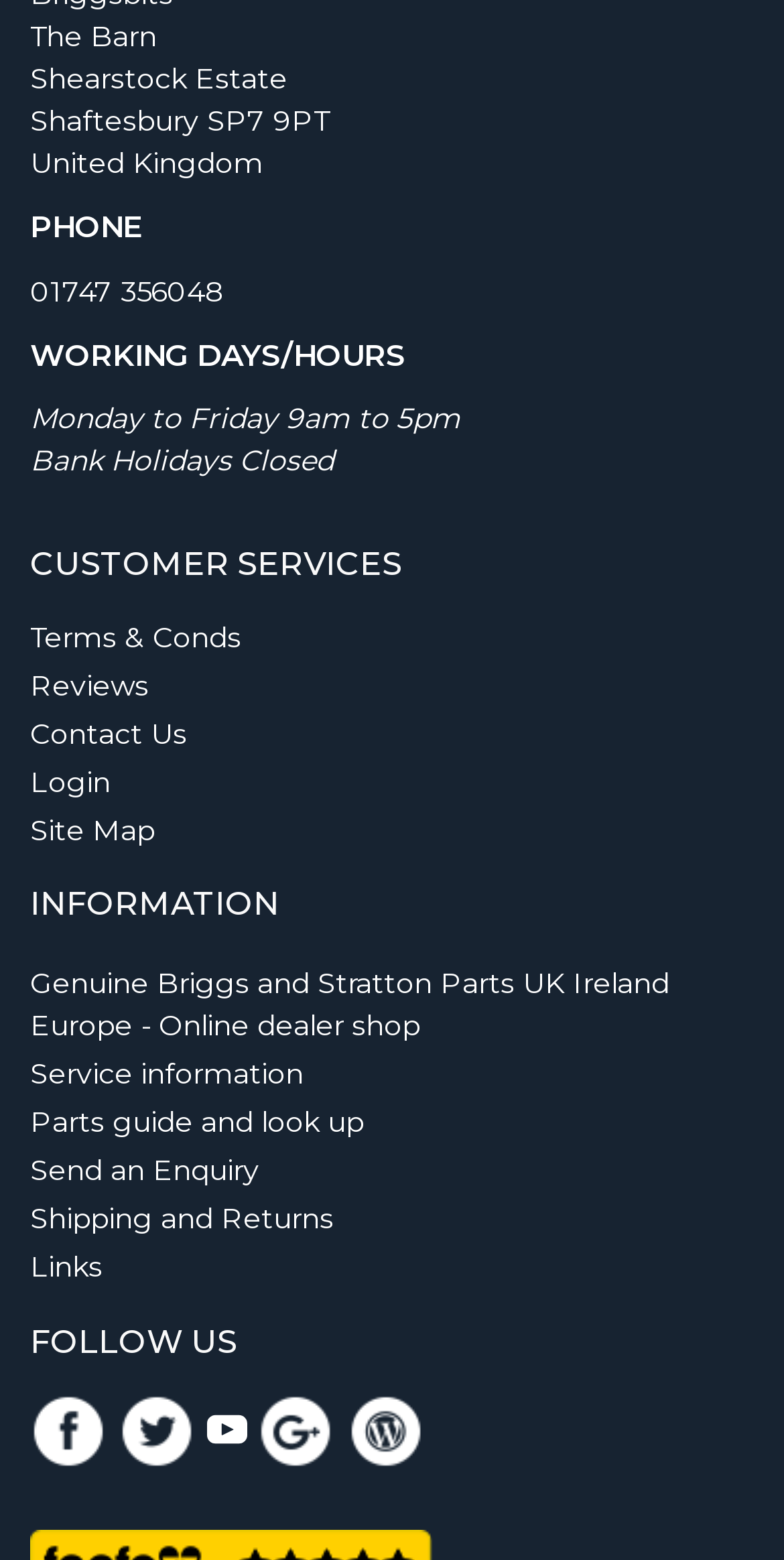What are the working days and hours?
Provide a detailed answer to the question, using the image to inform your response.

The answer can be found in the static text element with the text 'Monday to Friday 9am to 5pm' located under the 'WORKING DAYS/HOURS' heading, which provides the working hours information.